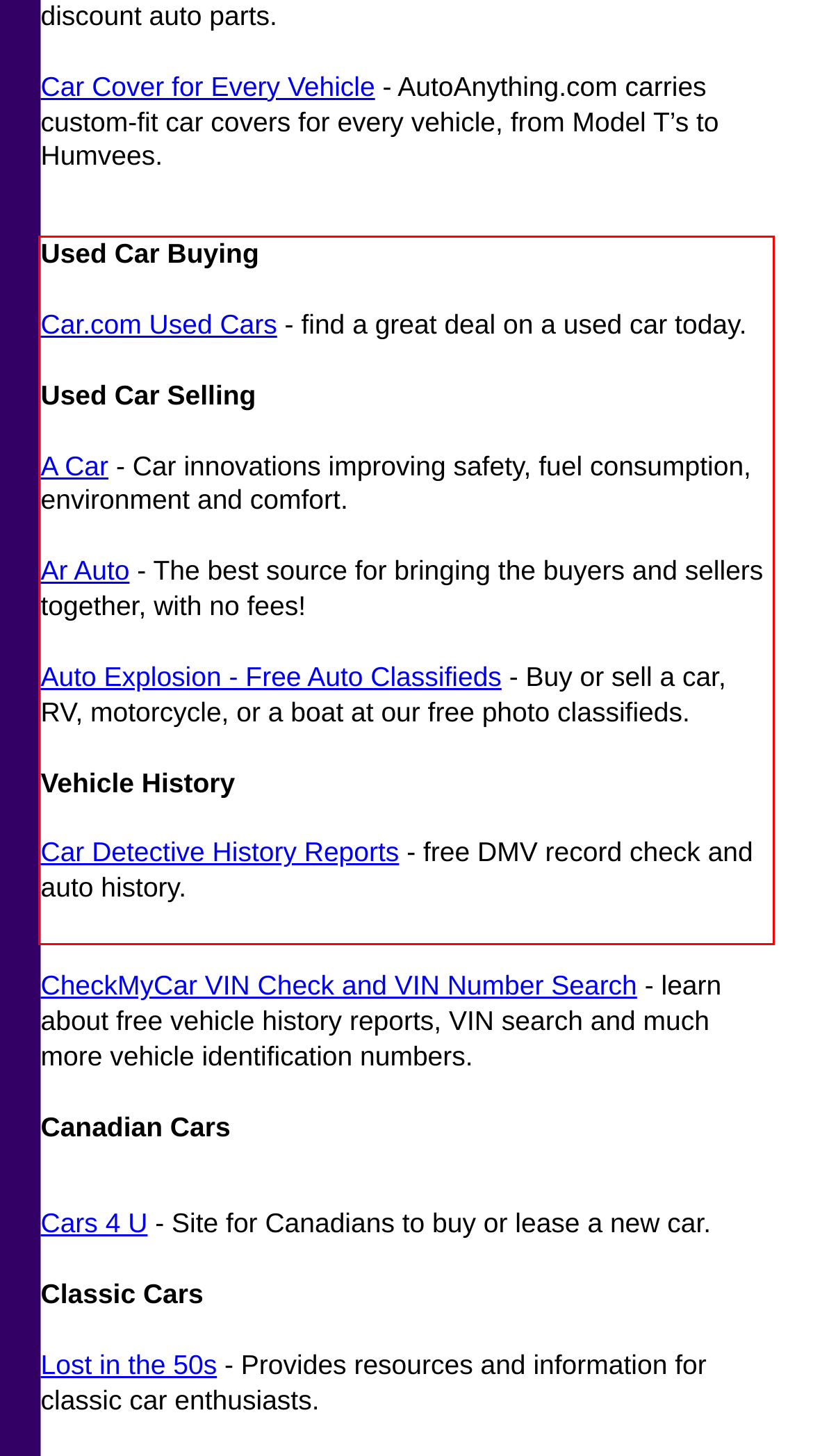Identify the red bounding box in the webpage screenshot and perform OCR to generate the text content enclosed.

Used Car Buying Car.com Used Cars - find a great deal on a used car today. Used Car Selling A Car - Car innovations improving safety, fuel consumption, environment and comfort. Ar Auto - The best source for bringing the buyers and sellers together, with no fees! Auto Explosion - Free Auto Classifieds - Buy or sell a car, RV, motorcycle, or a boat at our free photo classifieds. Vehicle History Car Detective History Reports - free DMV record check and auto history.